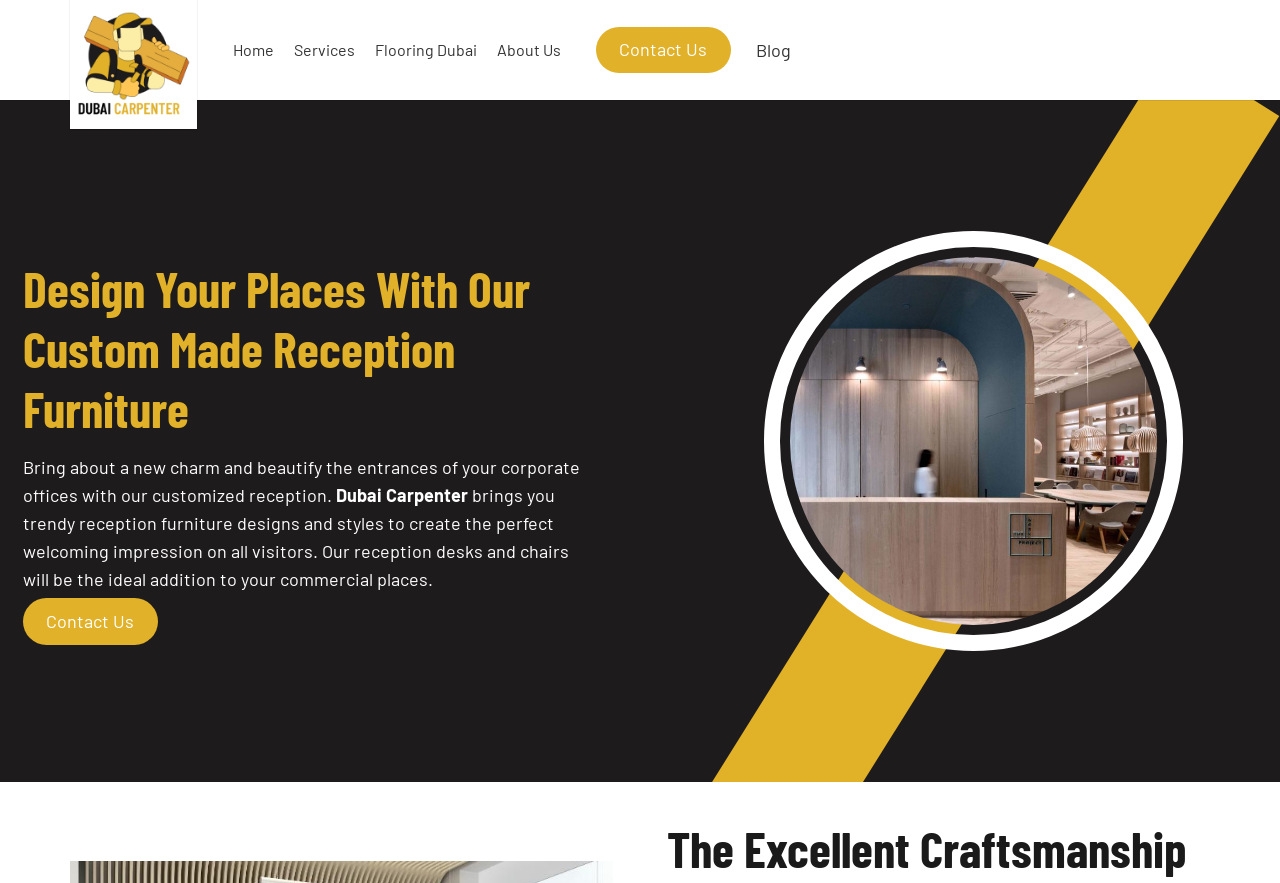Identify the bounding box coordinates of the clickable region to carry out the given instruction: "Subscribe to the daily email".

None